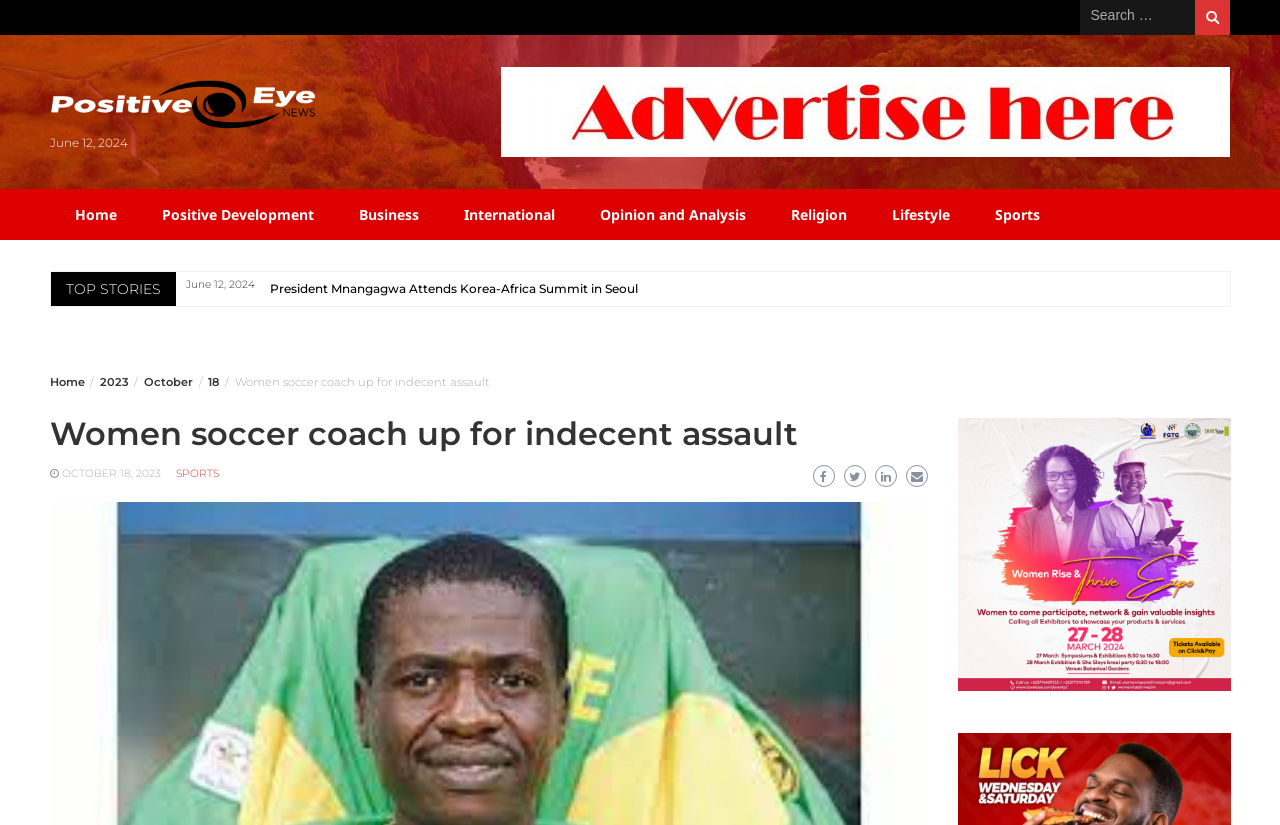Please indicate the bounding box coordinates for the clickable area to complete the following task: "Read President Mnangagwa Attends Korea-Africa Summit in Seoul". The coordinates should be specified as four float numbers between 0 and 1, i.e., [left, top, right, bottom].

[0.211, 0.338, 0.498, 0.362]